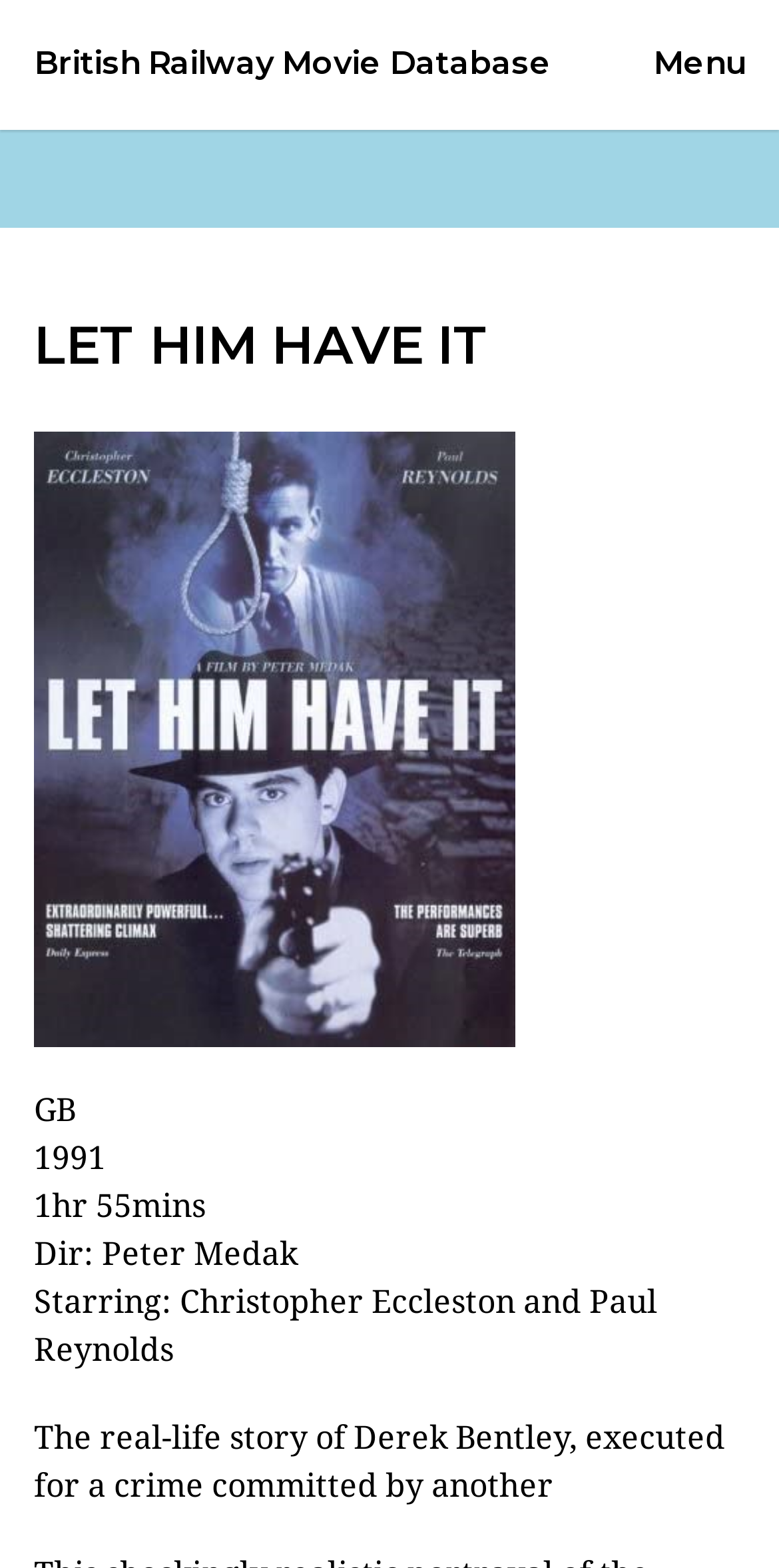Please determine the primary heading and provide its text.

LET HIM HAVE IT